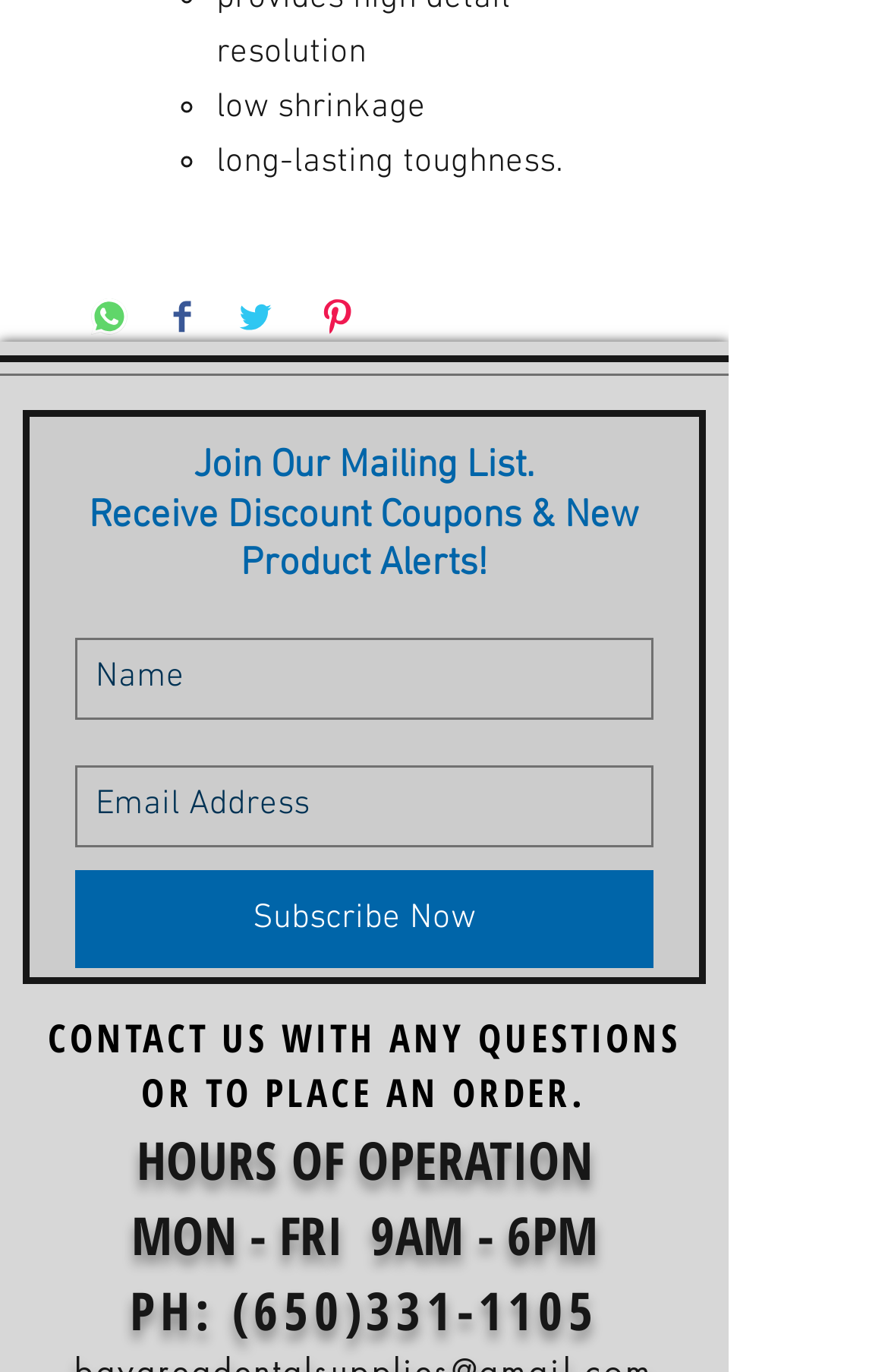What is the phone number to contact?
Using the image, provide a concise answer in one word or a short phrase.

(650)331-1105